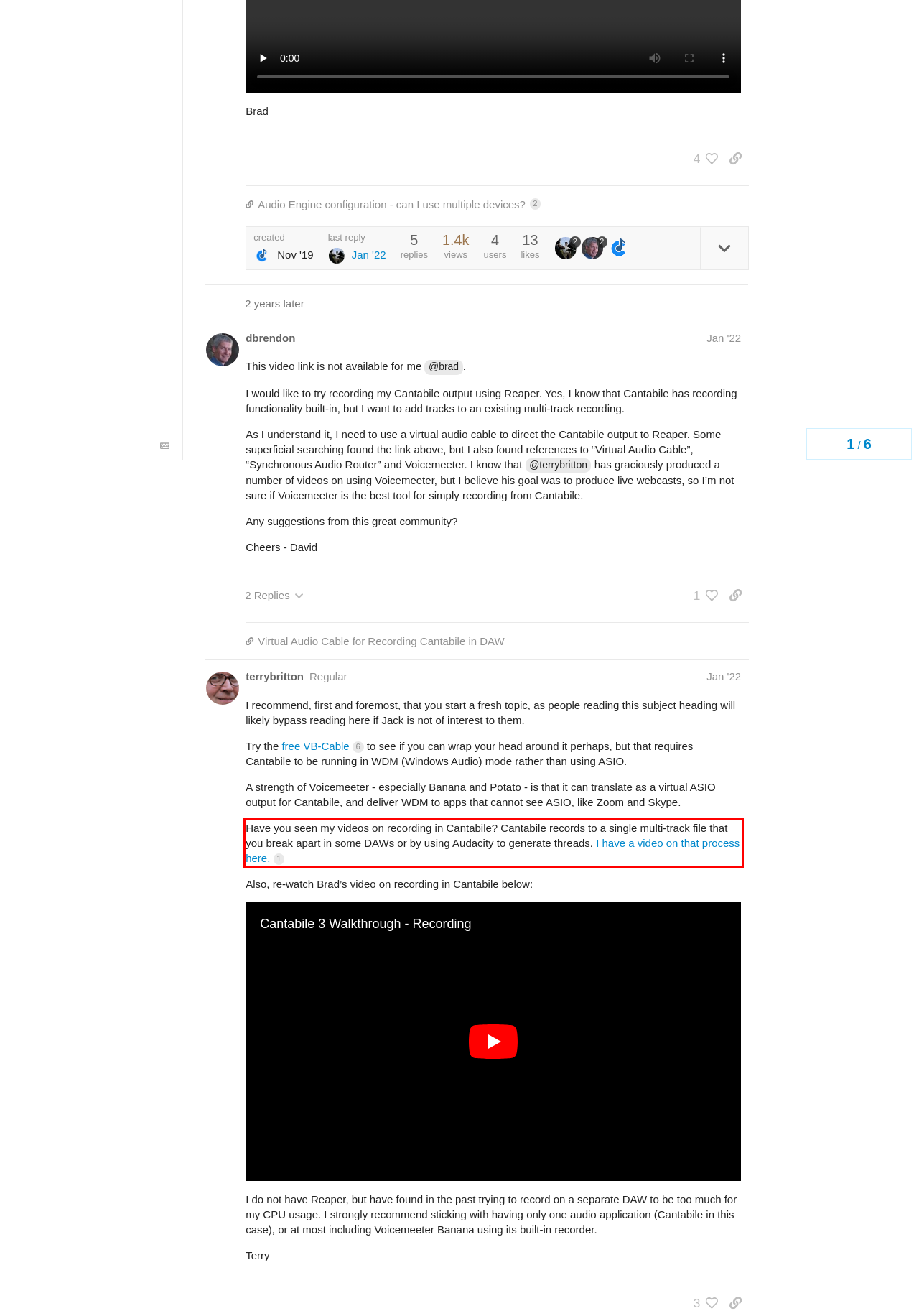You have a screenshot of a webpage with a UI element highlighted by a red bounding box. Use OCR to obtain the text within this highlighted area.

Have you seen my videos on recording in Cantabile? Cantabile records to a single multi-track file that you break apart in some DAWs or by using Audacity to generate threads. I have a video on that process here. 1